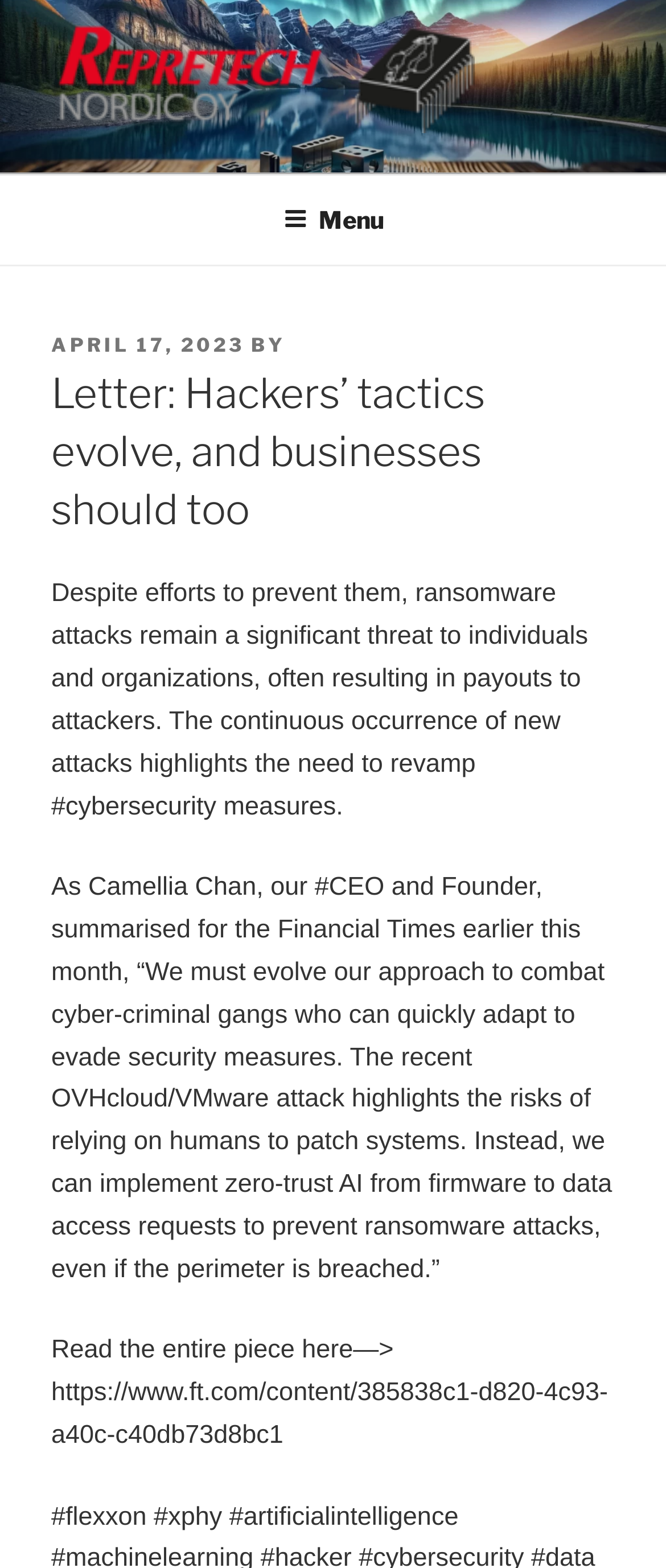Can you find and provide the title of the webpage?

Letter: Hackers’ tactics evolve, and businesses should too